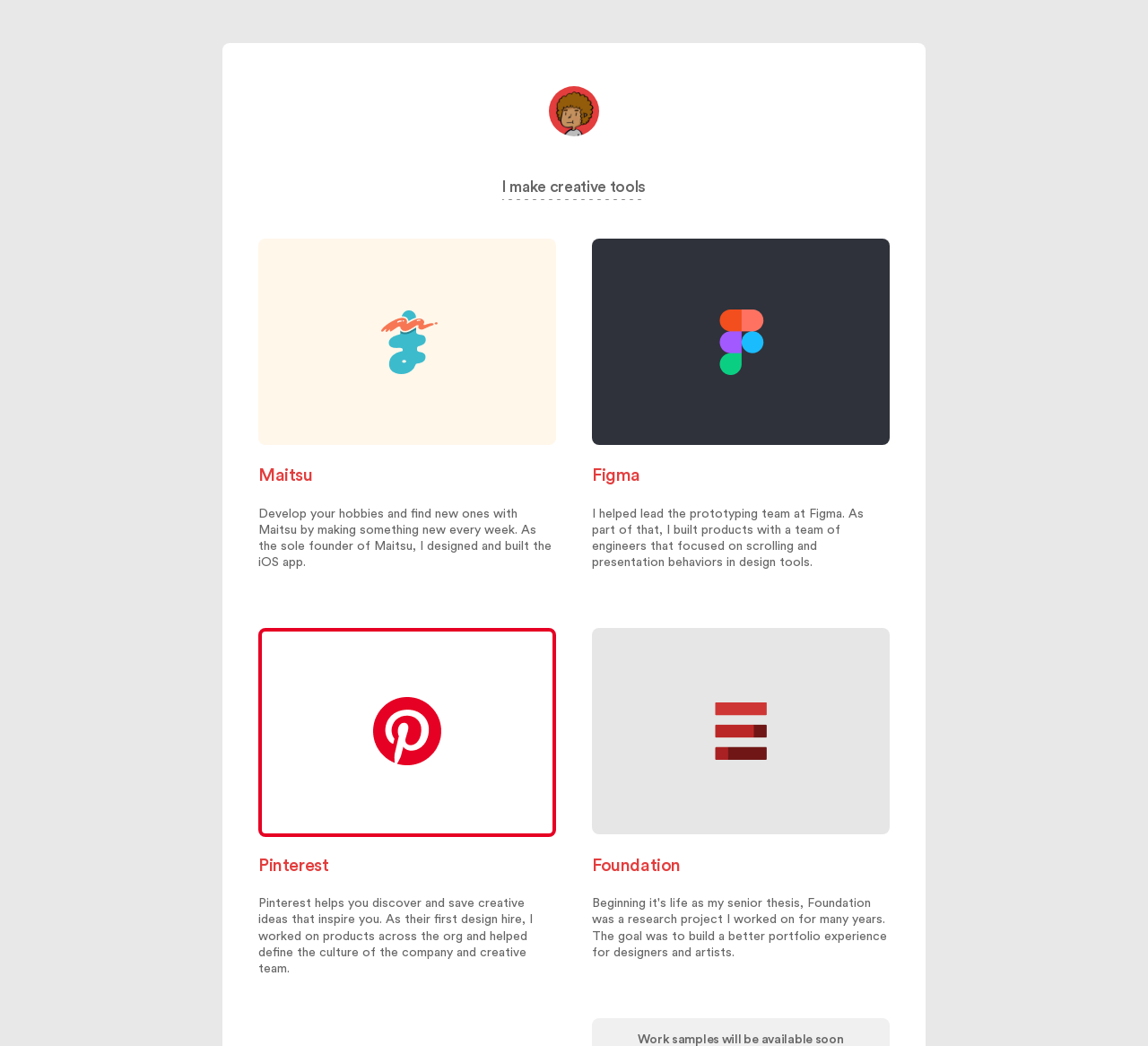Generate a comprehensive description of the webpage.

The webpage is a personal portfolio of Justin Edmund, a product designer and software engineer living in San Francisco. At the top, there is a header section with a link to the homepage and a heading that reads "I make creative tools". 

Below the header, there are four sections, each representing a different project or experience. The first section is about Maitsu, a creative tool that helps users develop their hobbies and find new ones. There is an image and a heading with the title "Maitsu", followed by a brief description of the project. 

To the right of the Maitsu section is the Figma section, which includes an image and a heading with the title "Figma". This section describes Justin's experience leading the prototyping team at Figma and building products with a team of engineers.

Below the Maitsu section is the Pinterest section, which includes an image and a heading with the title "Pinterest". This section describes Justin's experience as the first design hire at Pinterest, where he worked on products across the organization and helped define the culture of the company and creative team.

To the right of the Pinterest section is the Foundation section, which includes an image and a heading with the title "Foundation". This section is currently marked as "Coming soon".

At the very bottom of the page, there is a note that says "Work samples will be available soon".